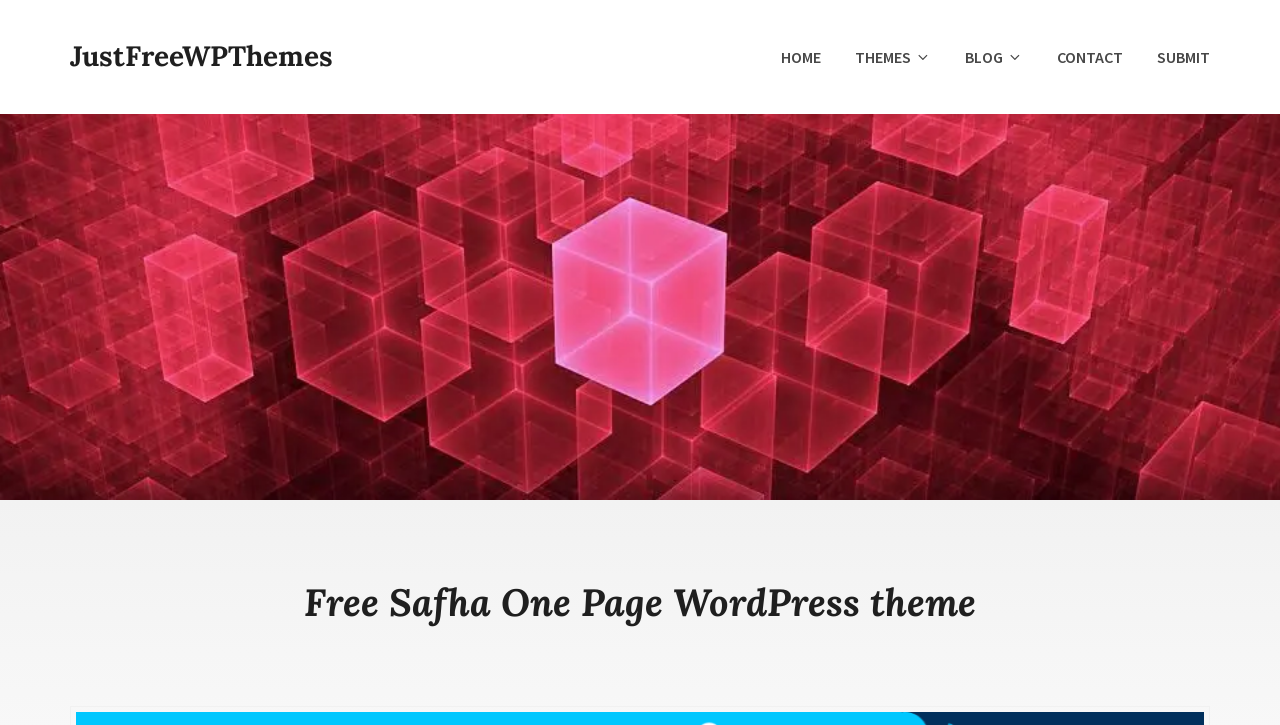What is the name of the website?
From the image, respond using a single word or phrase.

JustFreeWPThemes